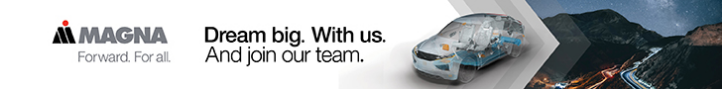What is the tagline of the company?
Could you answer the question in a detailed manner, providing as much information as possible?

The tagline is prominently displayed on the banner, emphasizing the company's commitment to innovation and teamwork, inviting viewers to join their team.